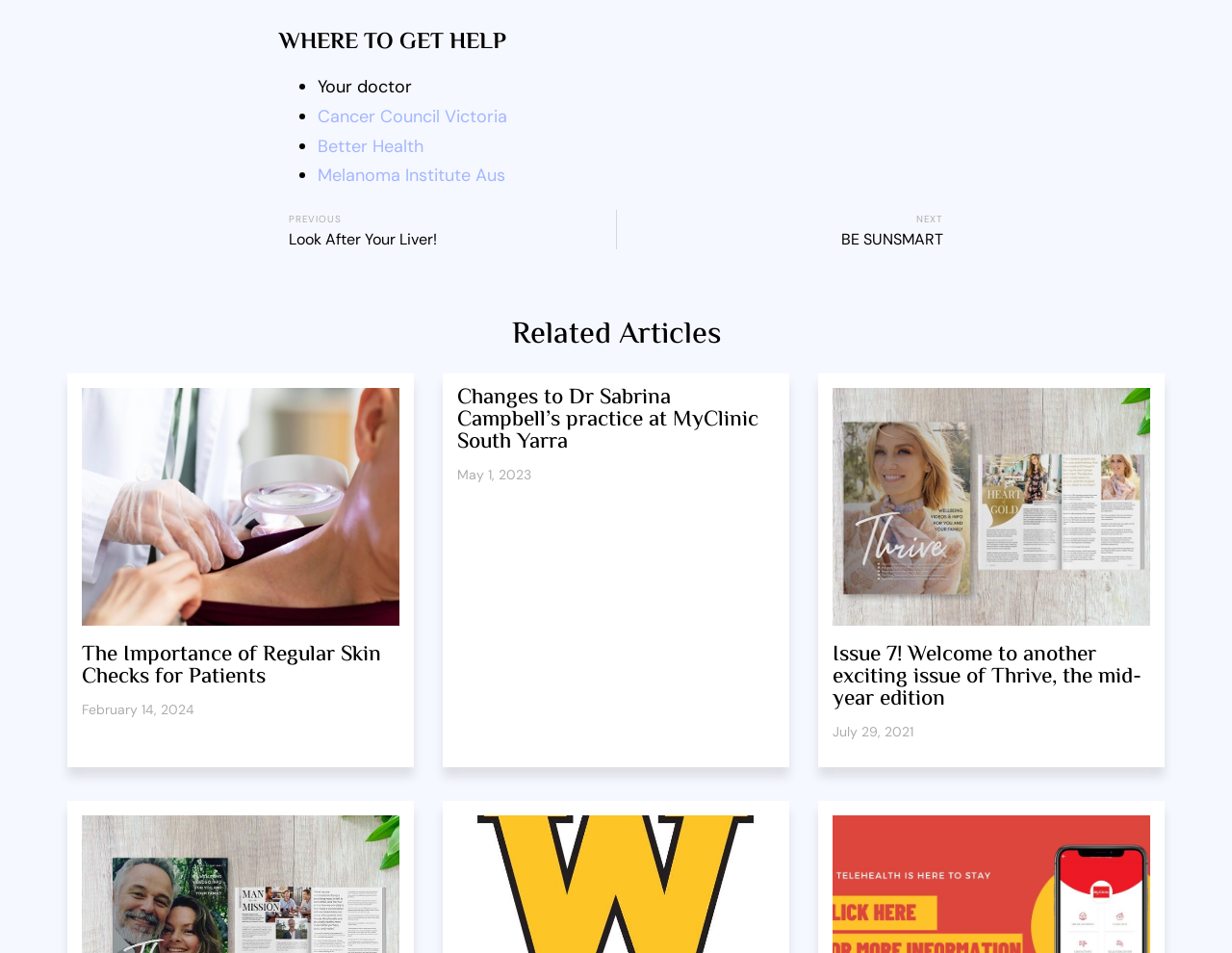Bounding box coordinates are specified in the format (top-left x, top-left y, bottom-right x, bottom-right y). All values are floating point numbers bounded between 0 and 1. Please provide the bounding box coordinate of the region this sentence describes: Till toppen ↑ Upp ↑

None